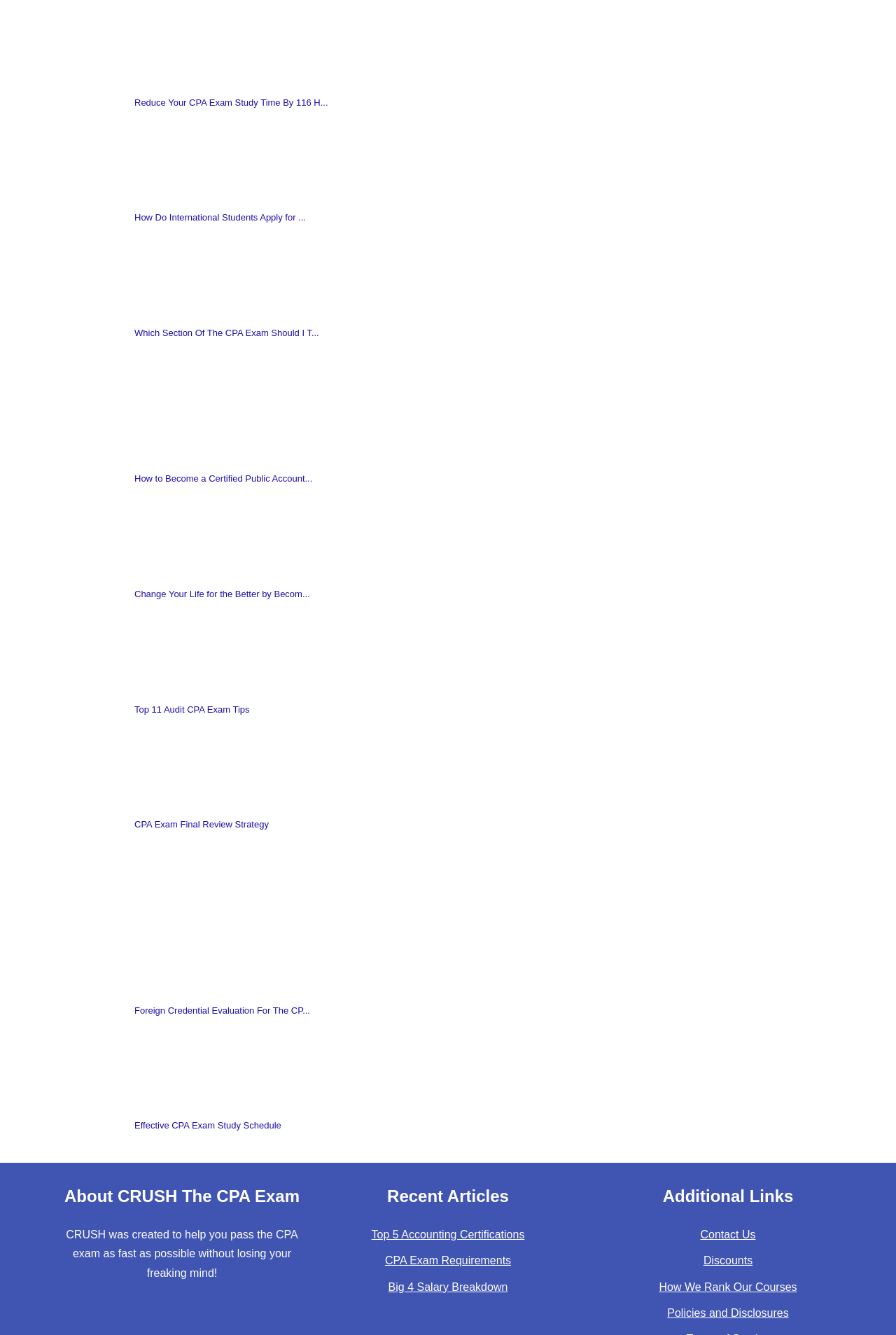Determine the bounding box coordinates of the clickable area required to perform the following instruction: "View the page about becoming a certified public accountant". The coordinates should be represented as four float numbers between 0 and 1: [left, top, right, bottom].

[0.15, 0.355, 0.349, 0.362]